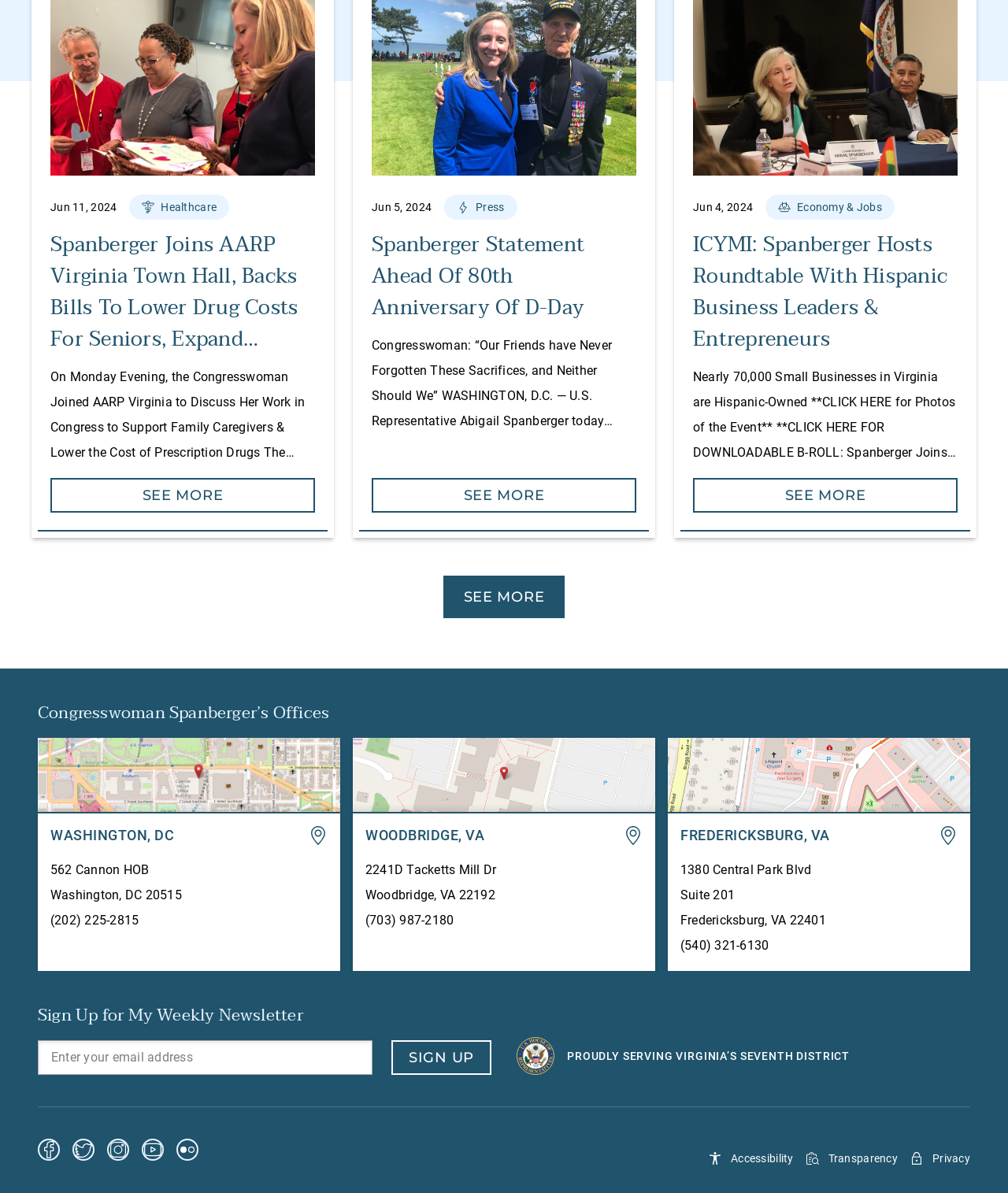What is the name of the congresswoman?
Based on the image, please offer an in-depth response to the question.

I found the answer by reading the text content of the webpage, specifically the headings and static text elements, which mention the name 'Abigail Spanberger' multiple times.